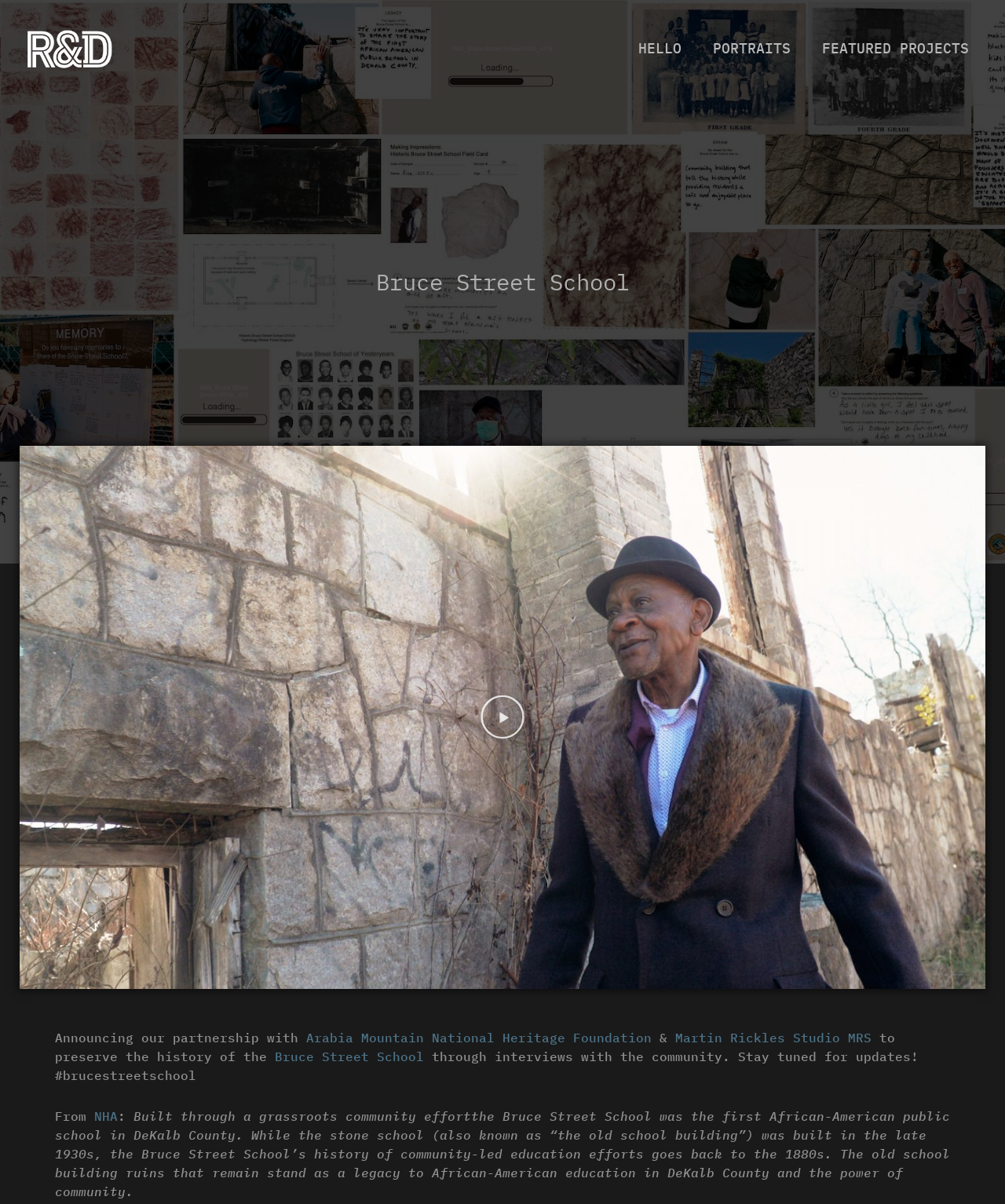Determine the bounding box coordinates of the clickable area required to perform the following instruction: "Click the 'HELLO' link". The coordinates should be represented as four float numbers between 0 and 1: [left, top, right, bottom].

[0.62, 0.017, 0.694, 0.064]